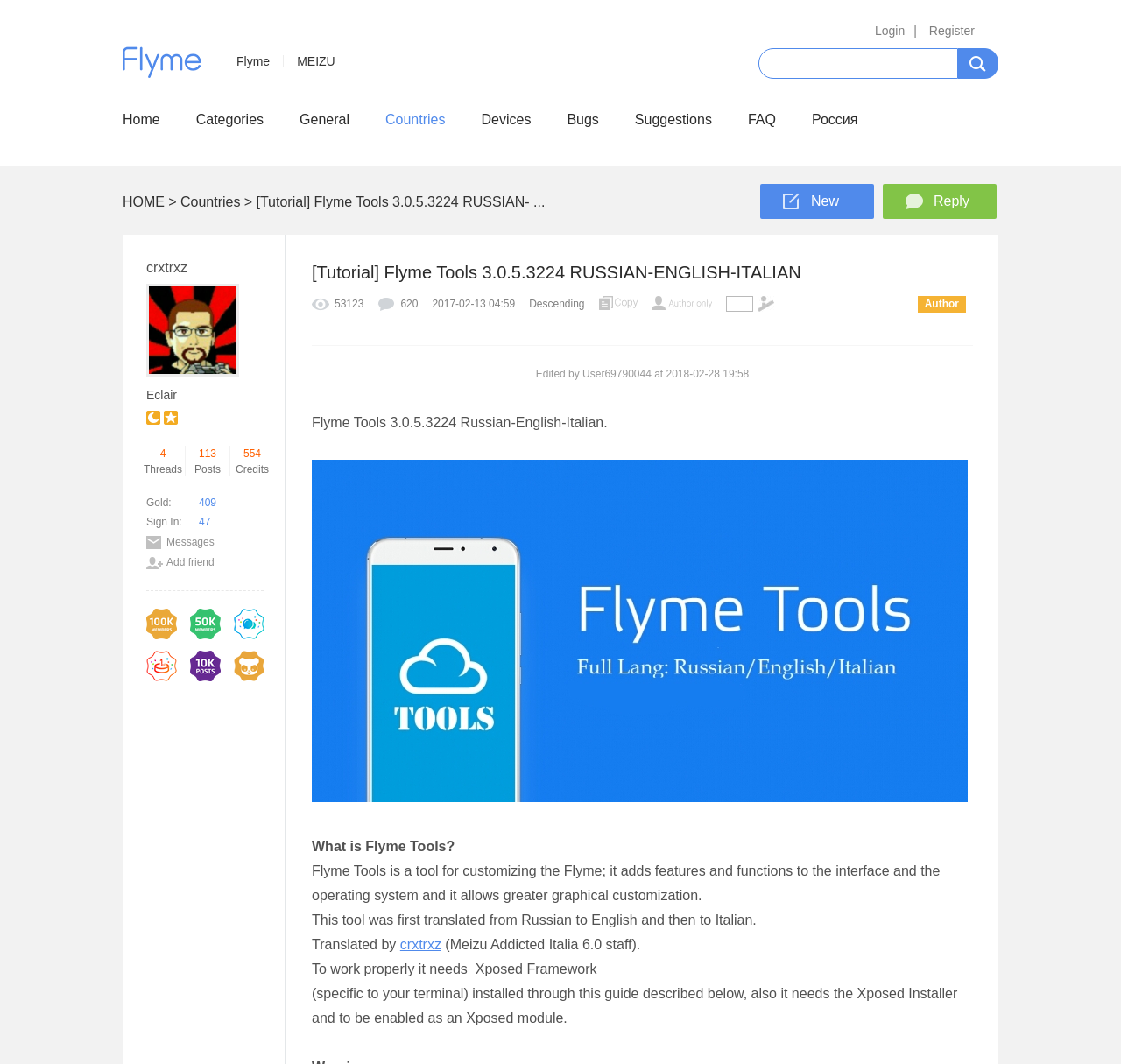Identify the bounding box coordinates for the element you need to click to achieve the following task: "View user profile". The coordinates must be four float values ranging from 0 to 1, formatted as [left, top, right, bottom].

[0.13, 0.026, 0.235, 0.039]